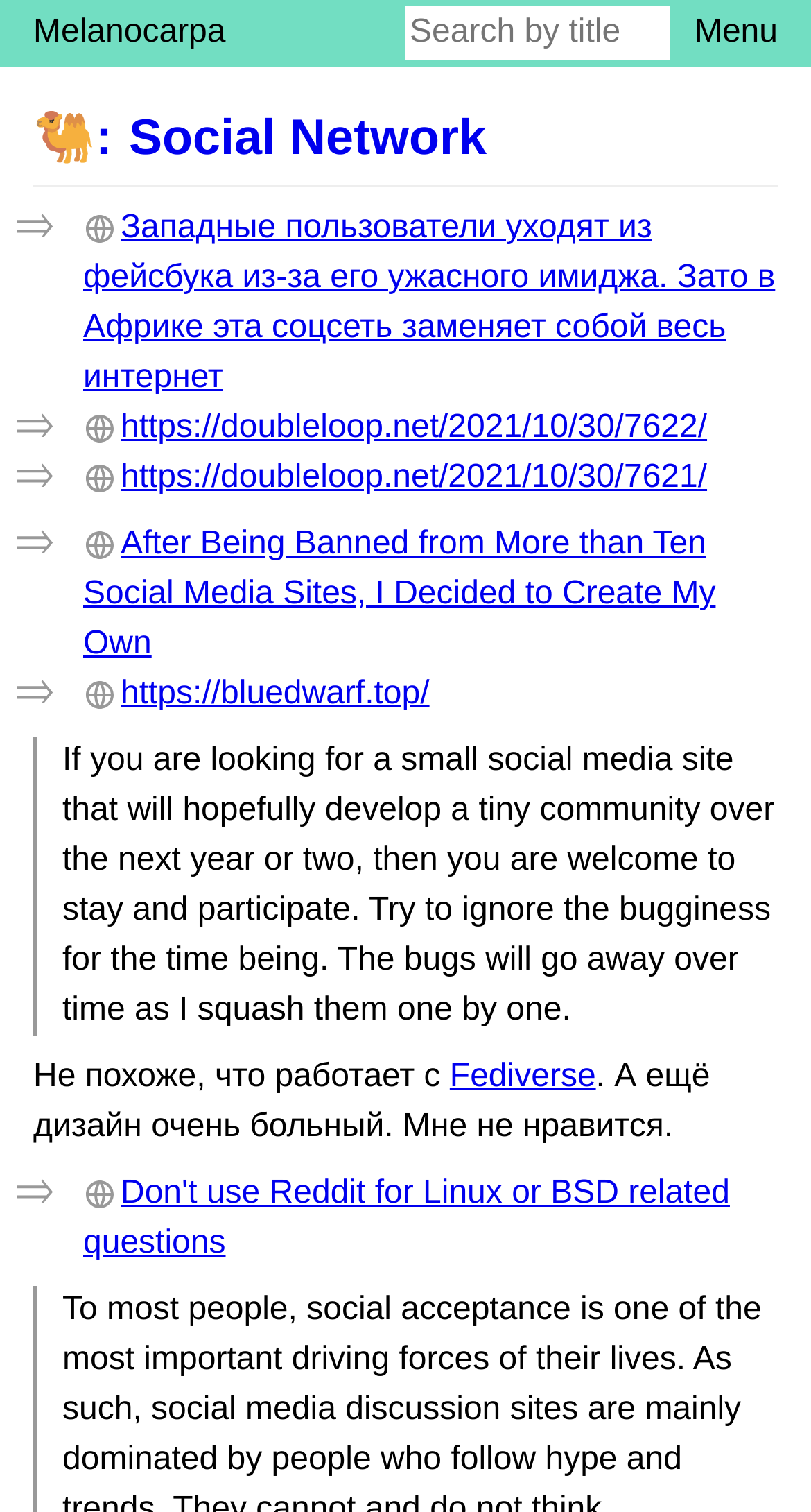Determine the bounding box coordinates of the area to click in order to meet this instruction: "Read the post about Facebook users leaving due to its bad image".

[0.103, 0.139, 0.956, 0.261]